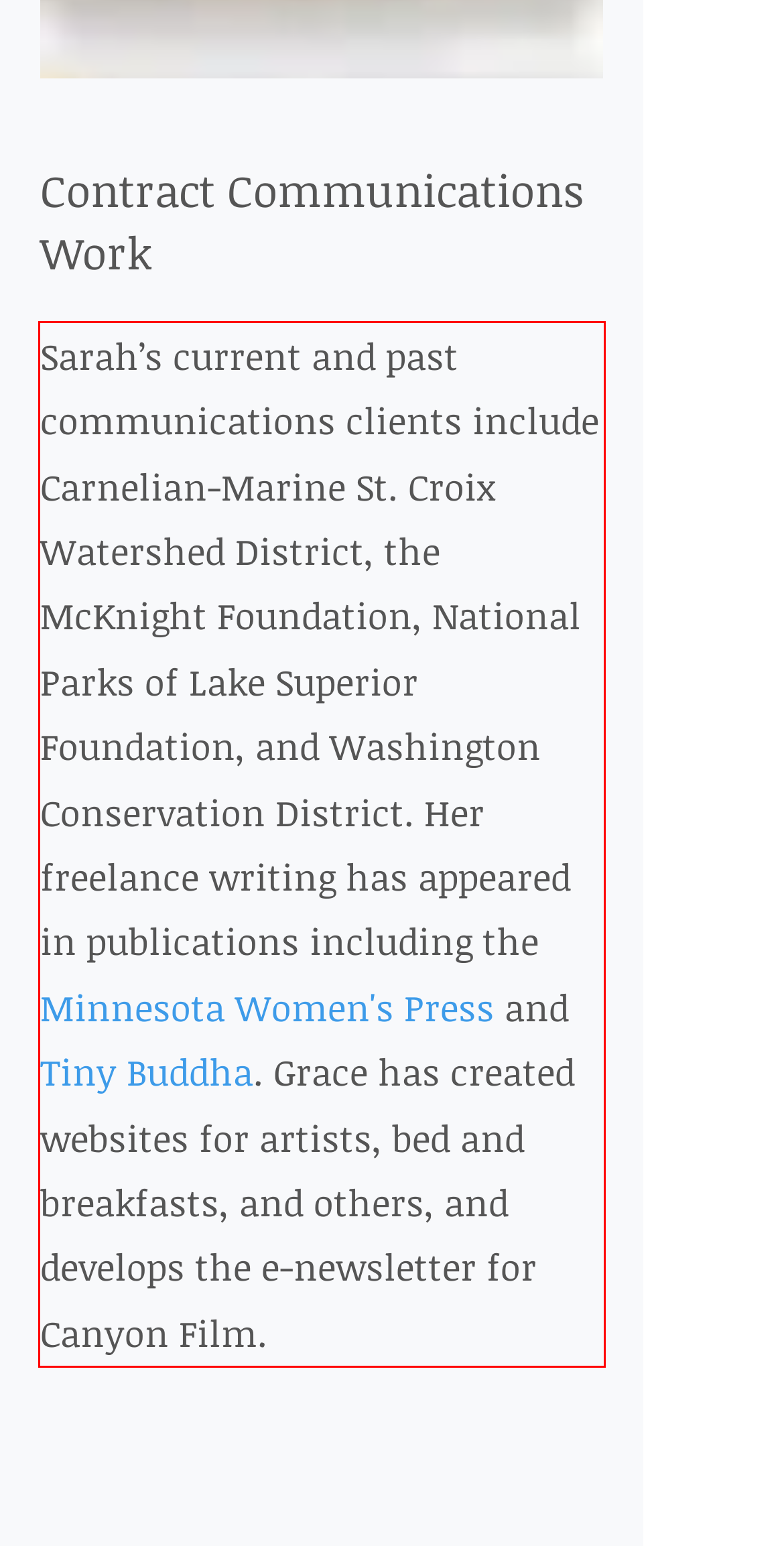Given the screenshot of a webpage, identify the red rectangle bounding box and recognize the text content inside it, generating the extracted text.

Sarah’s current and past communications clients include Carnelian-Marine St. Croix Watershed District, the McKnight Foundation, National Parks of Lake Superior Foundation, and Washington Conservation District. Her freelance writing has appeared in publications including the Minnesota Women's Press and Tiny Buddha. Grace has created websites for artists, bed and breakfasts, and others, and develops the e-newsletter for Canyon Film.